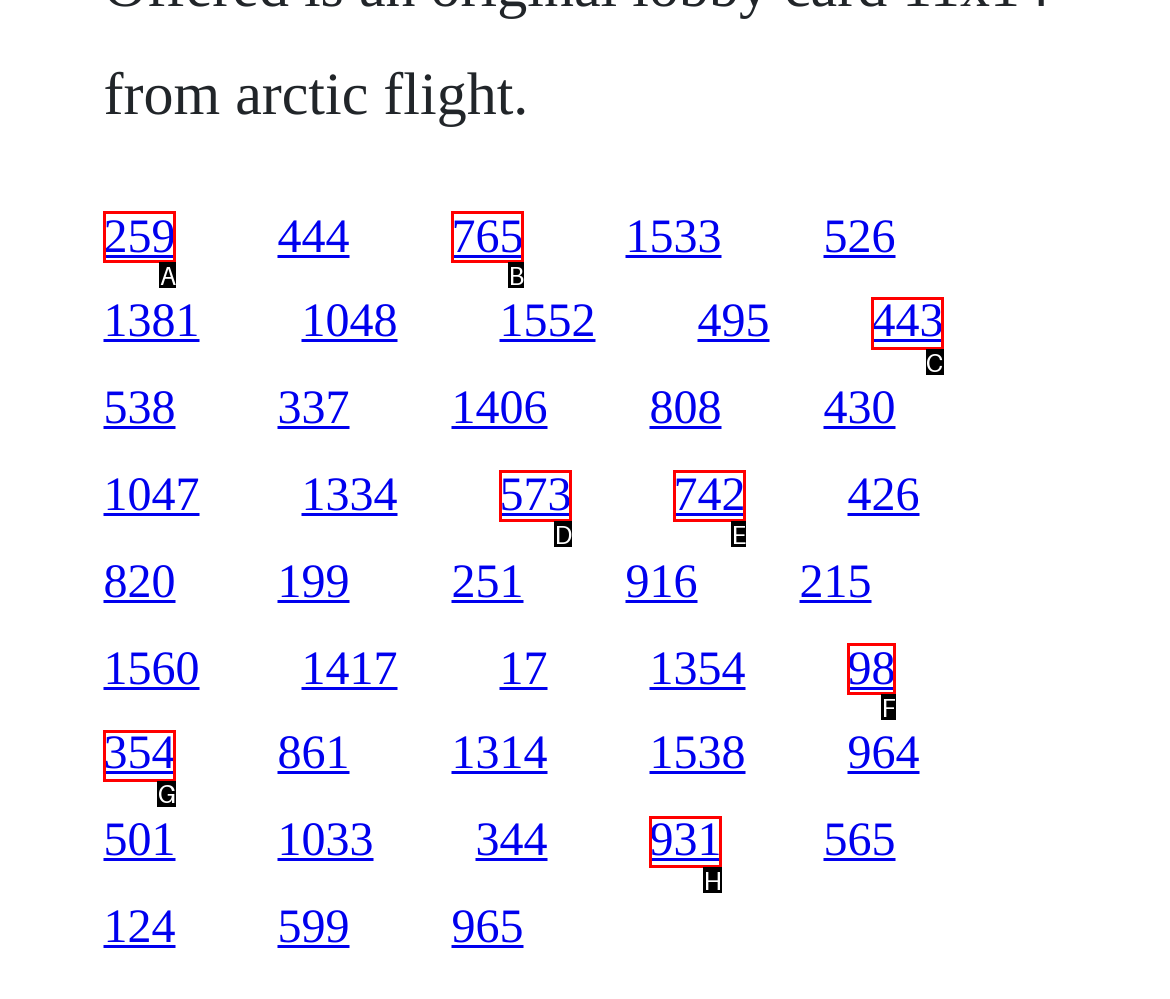Figure out which option to click to perform the following task: access the twelfth link
Provide the letter of the correct option in your response.

C